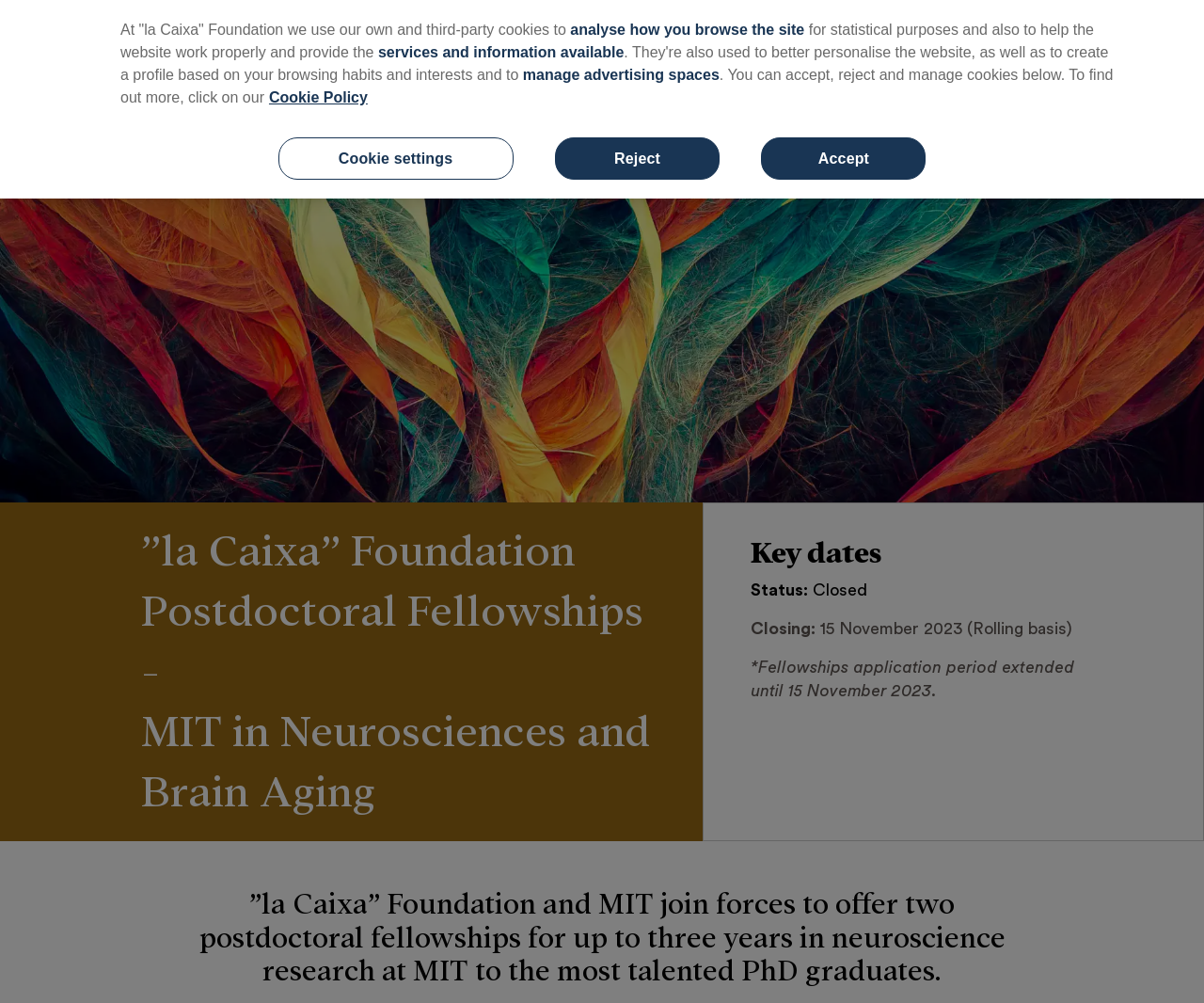Provide the bounding box coordinates of the HTML element this sentence describes: "wos-header-buscar". The bounding box coordinates consist of four float numbers between 0 and 1, i.e., [left, top, right, bottom].

[0.88, 0.039, 0.896, 0.062]